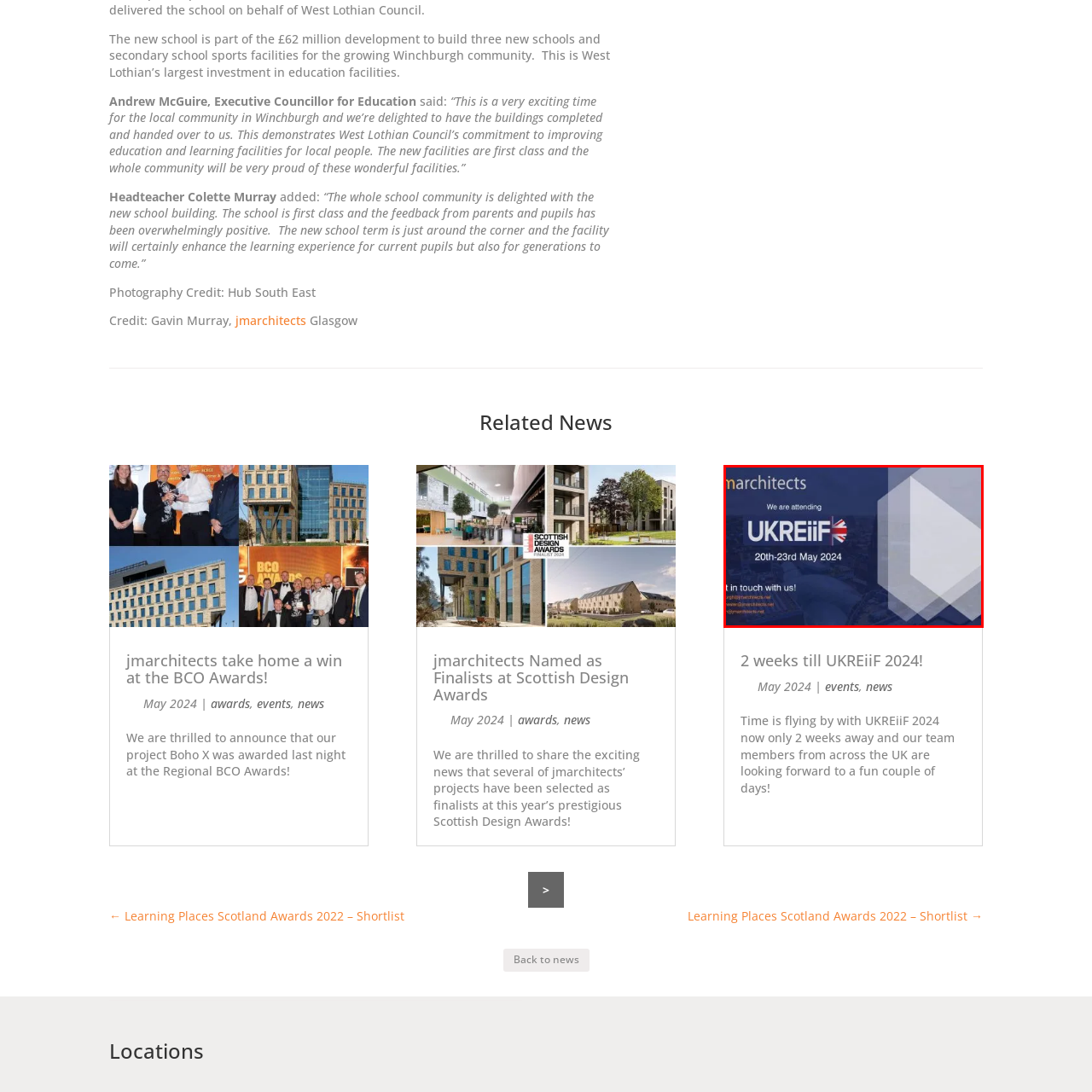Look closely at the image surrounded by the red box, What is the date range of the UKREiiF event? Give your answer as a single word or phrase.

May 20th to 23rd, 2024